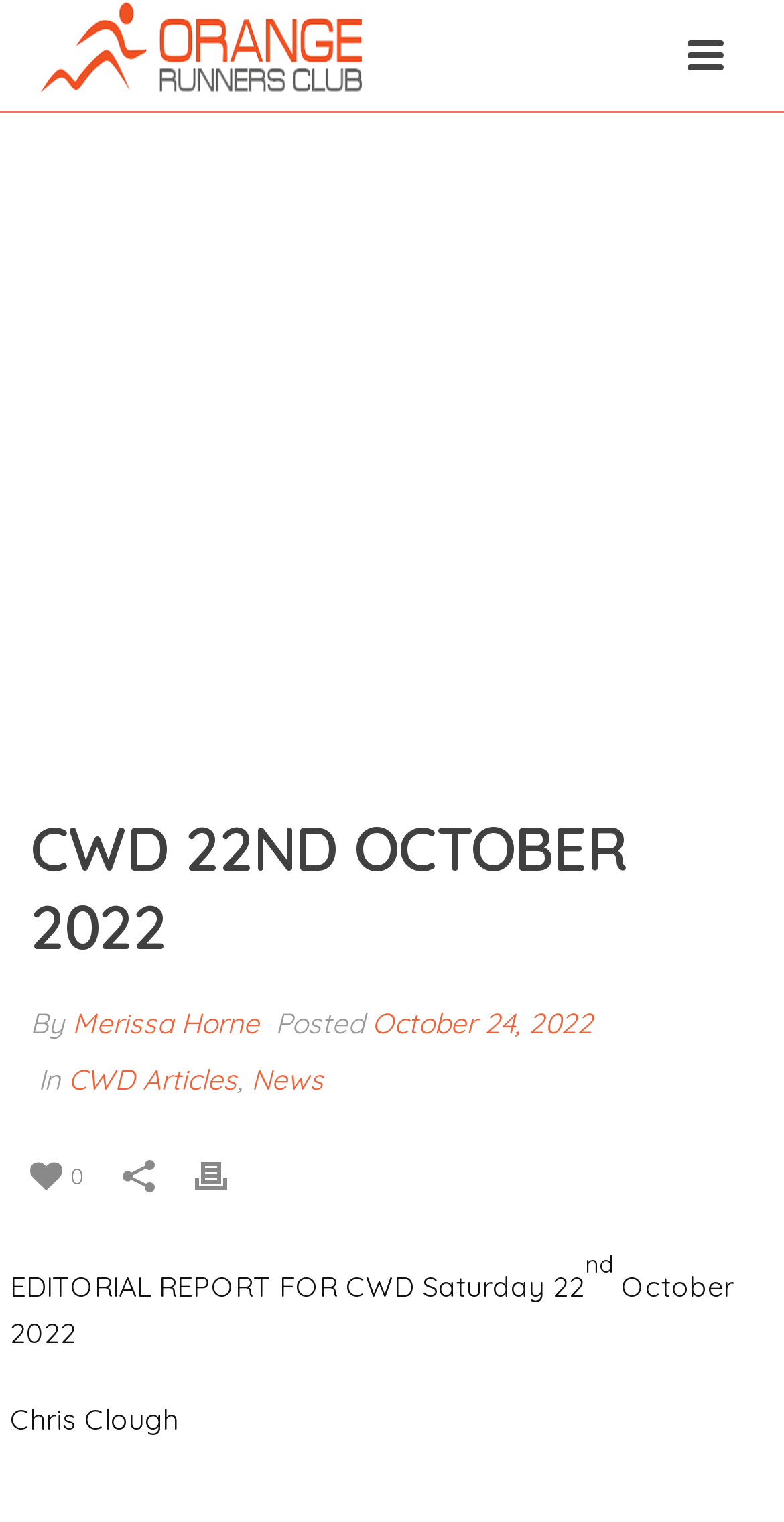Show the bounding box coordinates for the HTML element described as: "Merissa Horne".

[0.092, 0.661, 0.331, 0.685]